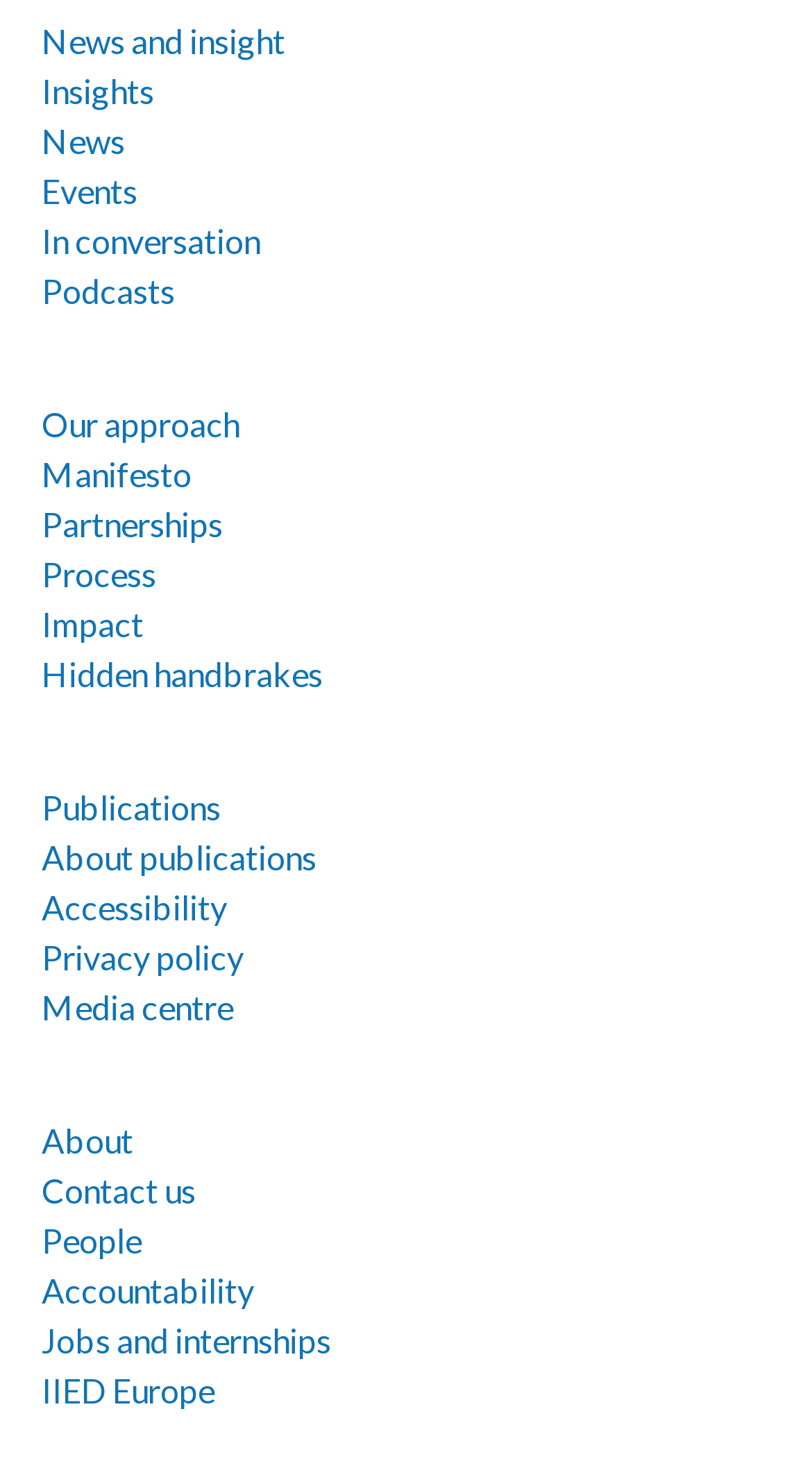How many links are there under 'News and insight'?
Using the image as a reference, answer with just one word or a short phrase.

3